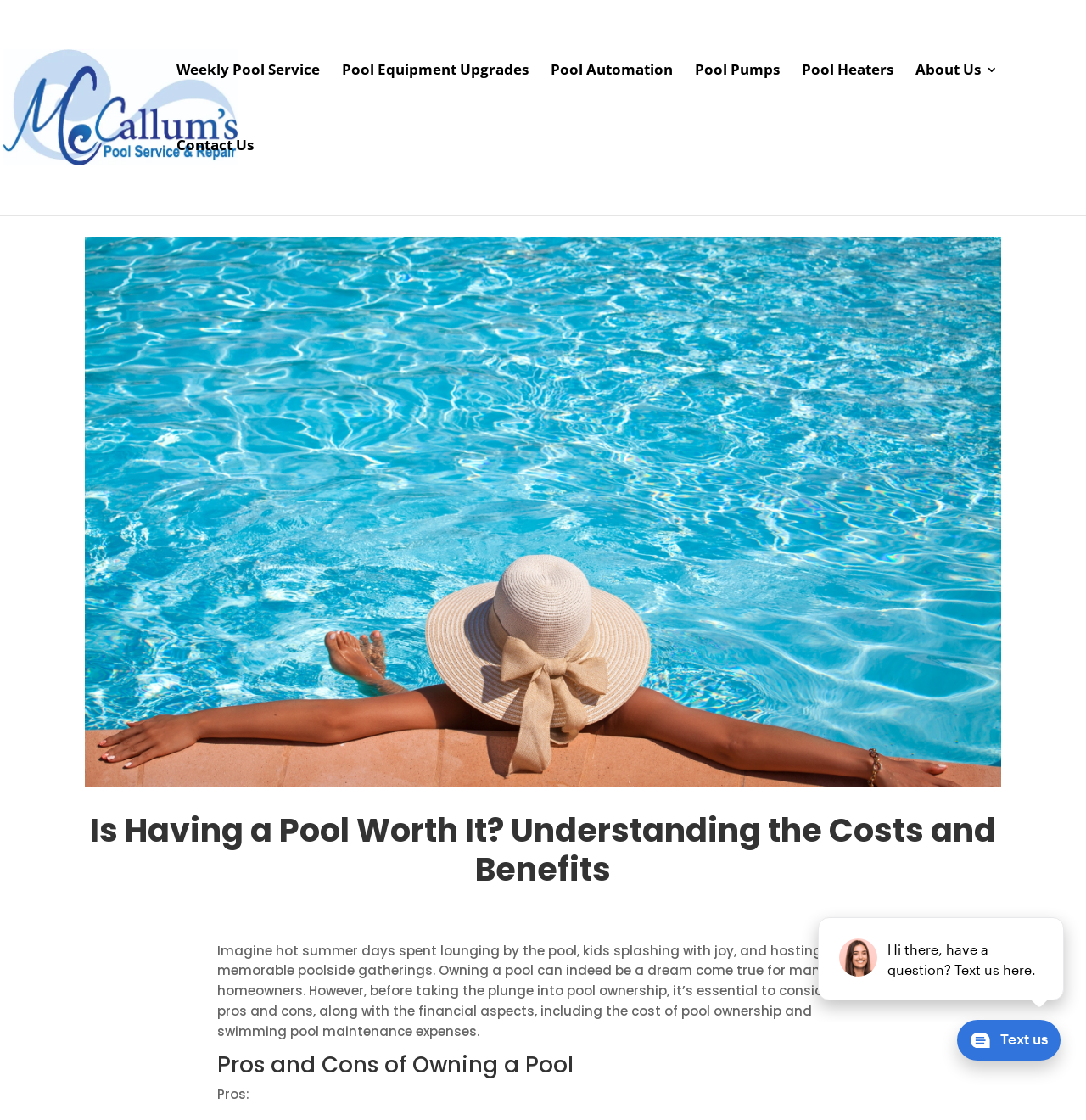Give a one-word or one-phrase response to the question:
What is above the 'Pros and Cons of Owning a Pool' heading?

Text about pool ownership